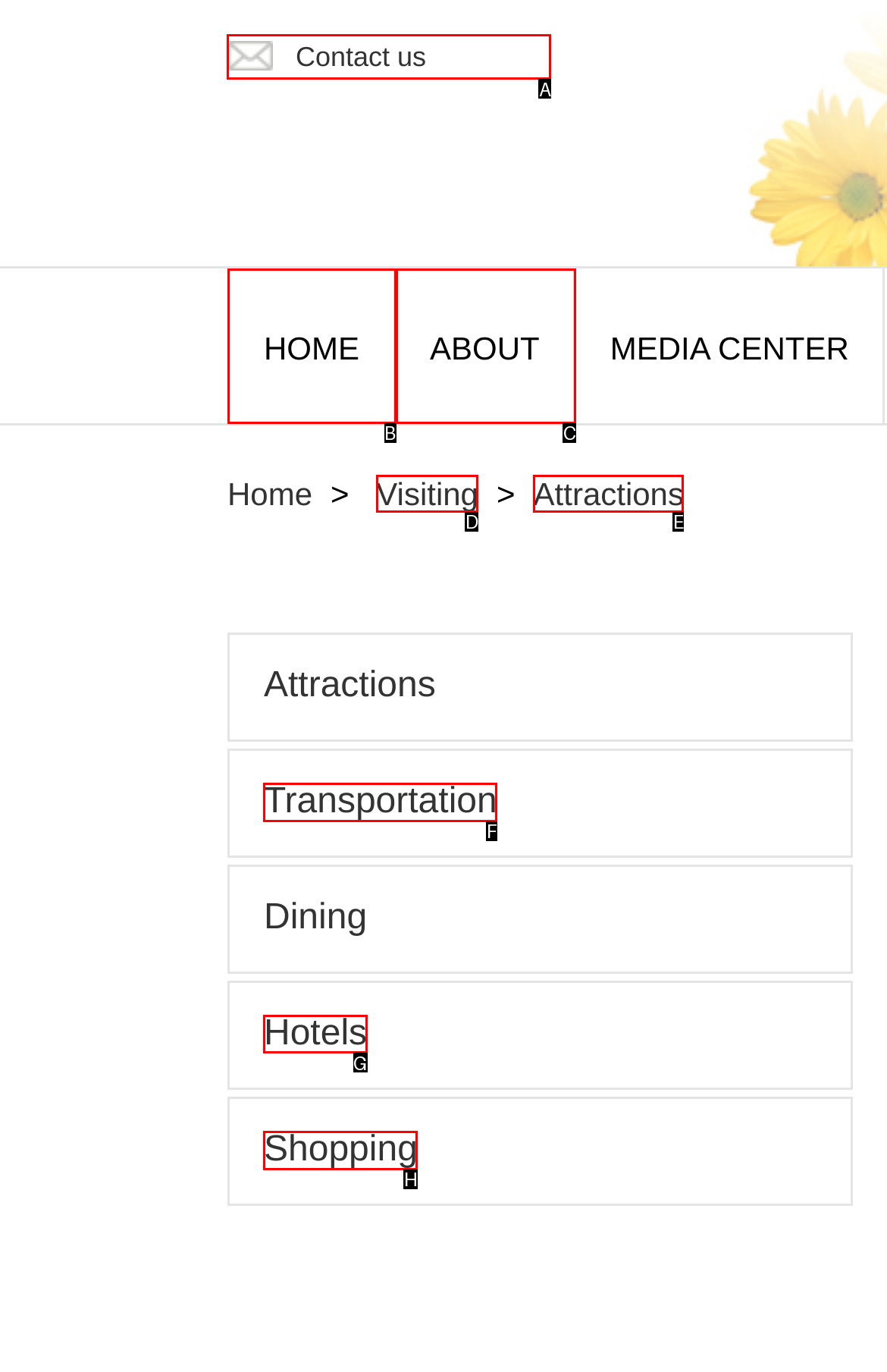Determine the letter of the UI element that you need to click to perform the task: go to contact us page.
Provide your answer with the appropriate option's letter.

A